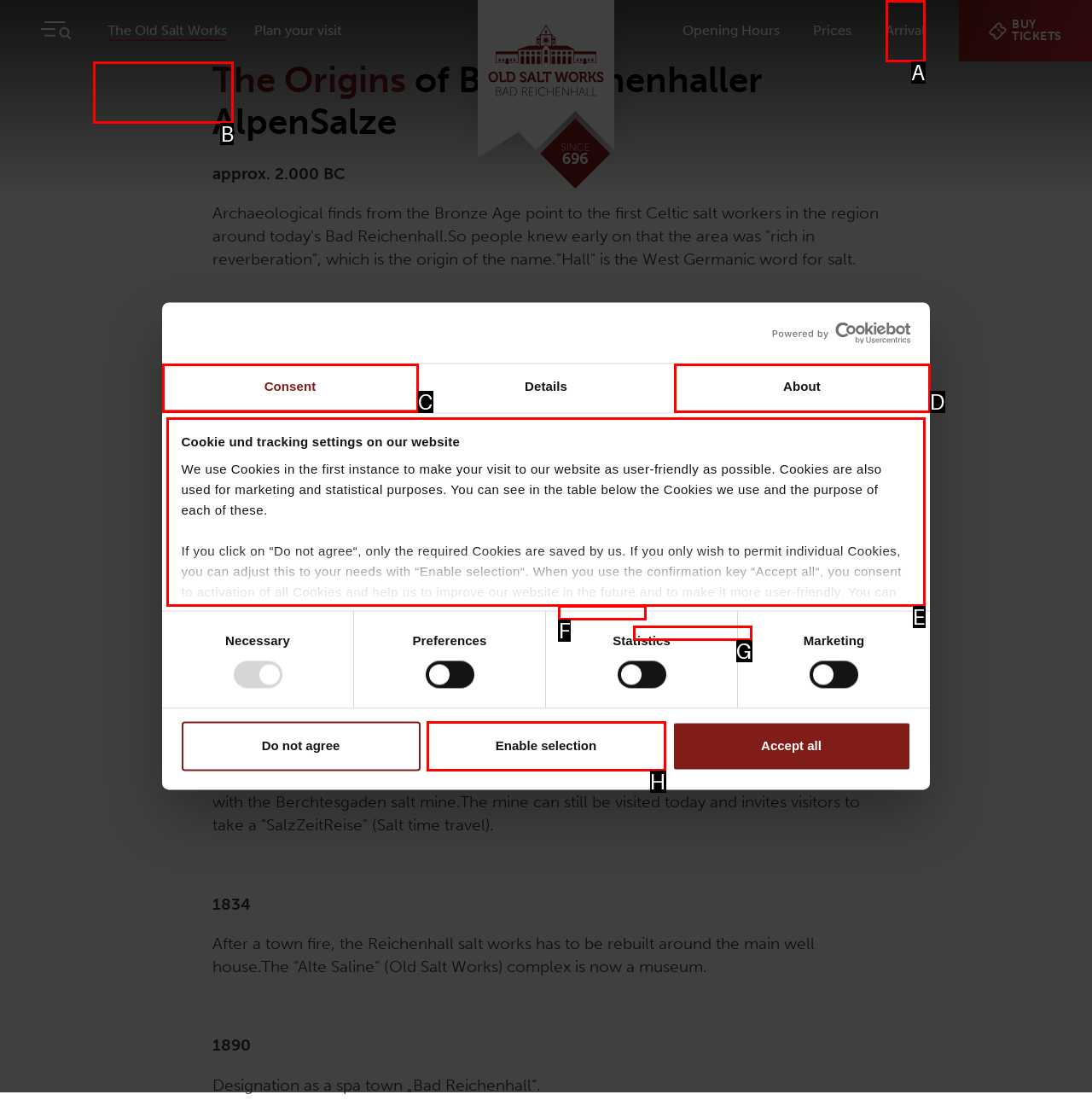Identify the option that corresponds to the given description: Privacy Statement. Reply with the letter of the chosen option directly.

G